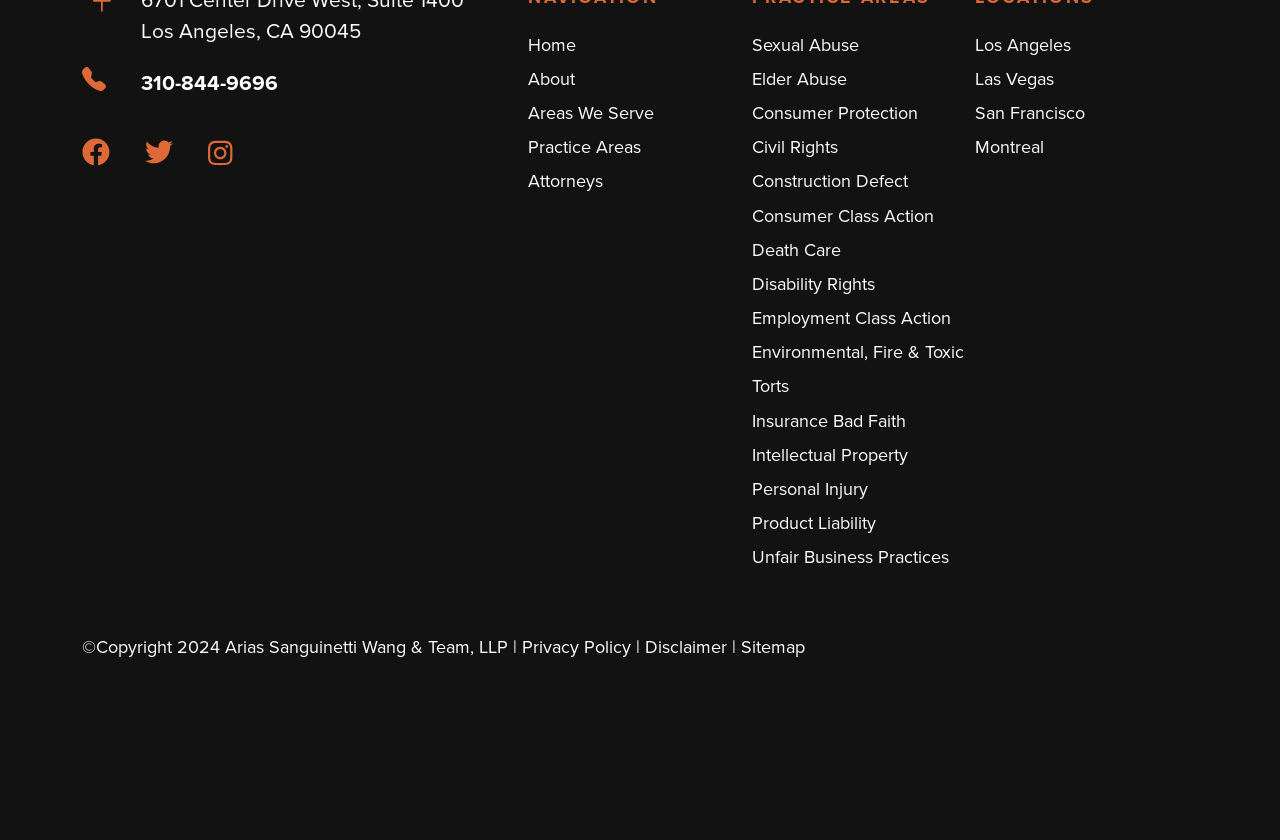Provide the bounding box coordinates for the area that should be clicked to complete the instruction: "Visit Facebook page".

[0.064, 0.175, 0.09, 0.206]